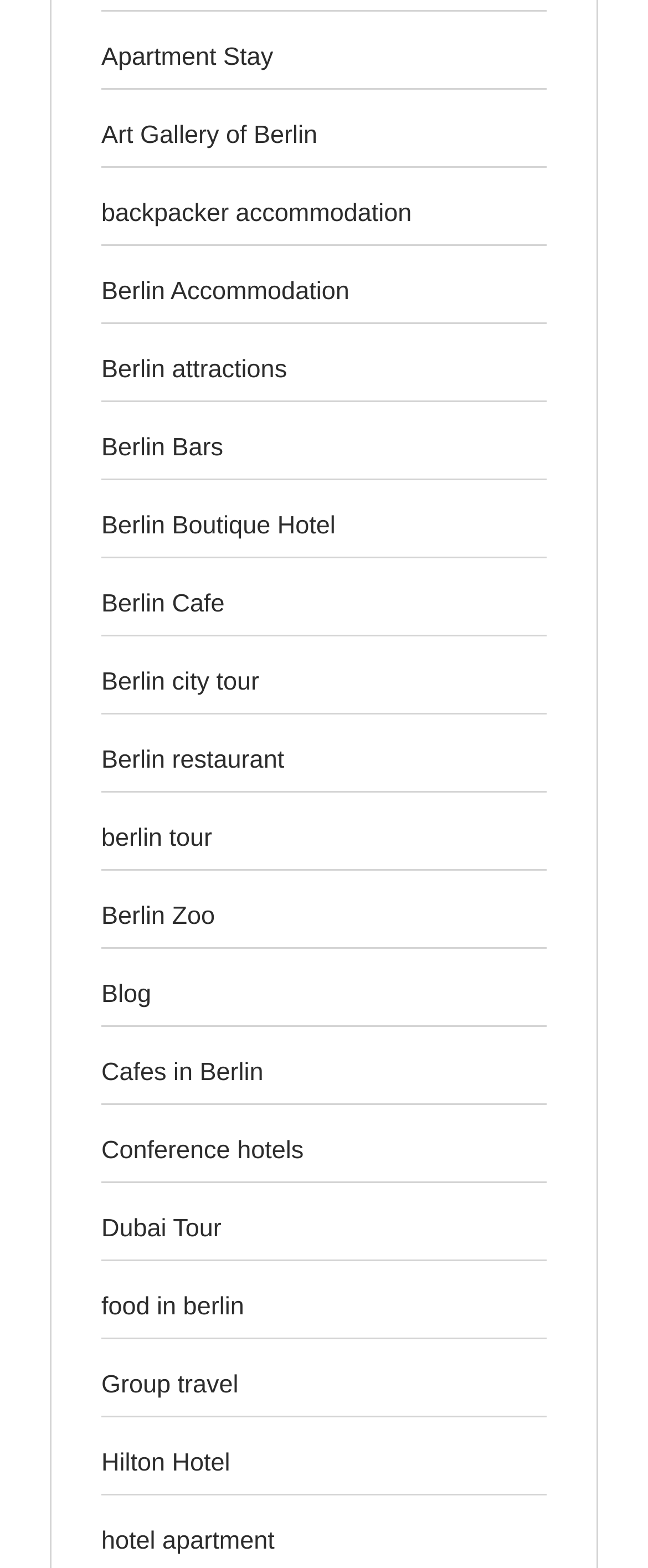Find the bounding box coordinates for the area you need to click to carry out the instruction: "Explore Berlin attractions". The coordinates should be four float numbers between 0 and 1, indicated as [left, top, right, bottom].

[0.156, 0.227, 0.443, 0.245]